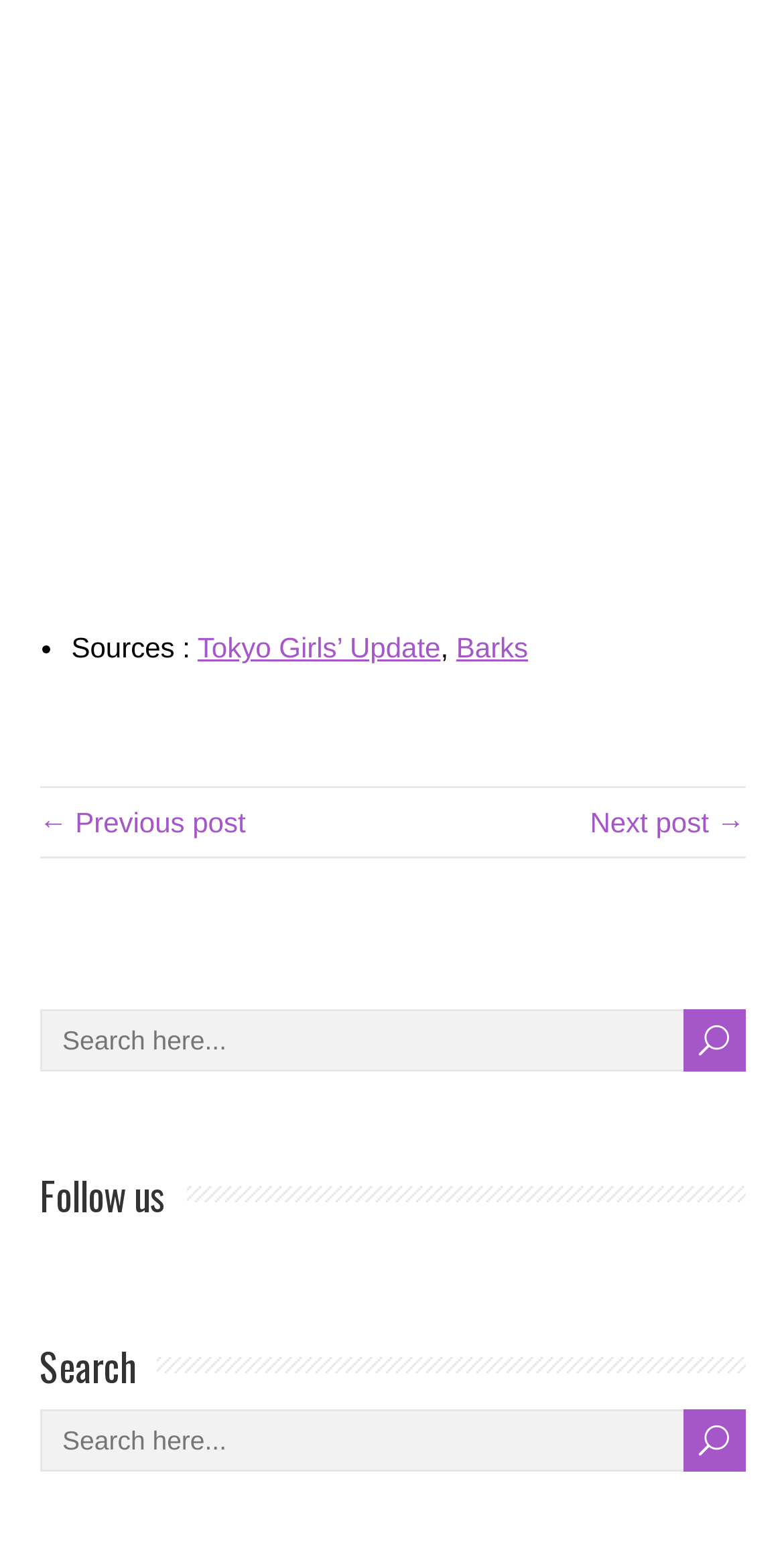Carefully observe the image and respond to the question with a detailed answer:
How many navigation links are there?

There are two navigation links on the webpage, which are '← Previous post' and 'Next post →'. These links can be found in the middle section of the webpage.